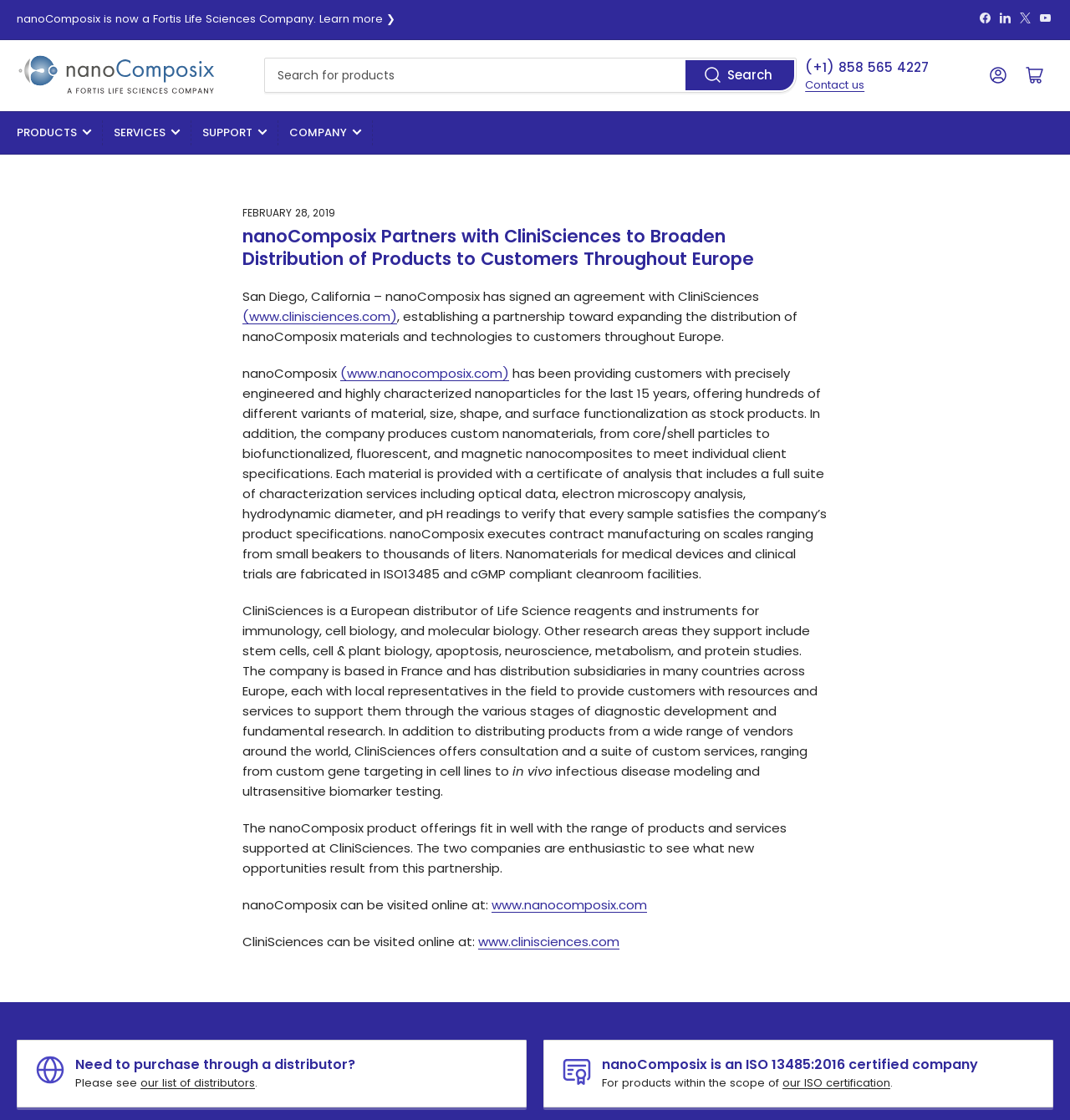Provide an in-depth caption for the contents of the webpage.

The webpage is about nanoComposix, a company that has partnered with CliniSciences to expand the distribution of its materials and technologies to customers throughout Europe. 

At the top of the page, there is a navigation menu with links to Facebook, LinkedIn, YouTube, and other social media platforms, as well as a logo of nanoComposix. Below the navigation menu, there is a search bar with a combobox and a search button. 

On the left side of the page, there are links to different sections of the website, including PRODUCTS, SERVICES, SUPPORT, and COMPANY. 

The main content of the page is an article about the partnership between nanoComposix and CliniSciences. The article is divided into several paragraphs, with a heading that summarizes the partnership. The text describes the agreement between the two companies, the products and services offered by nanoComposix, and the benefits of the partnership. There are also links to the websites of both companies. 

At the bottom of the page, there are several images, including a logo of nanoComposix, and some text about purchasing through a distributor and the company's ISO 13485:2016 certification. There is also a button to scroll to the top of the page.